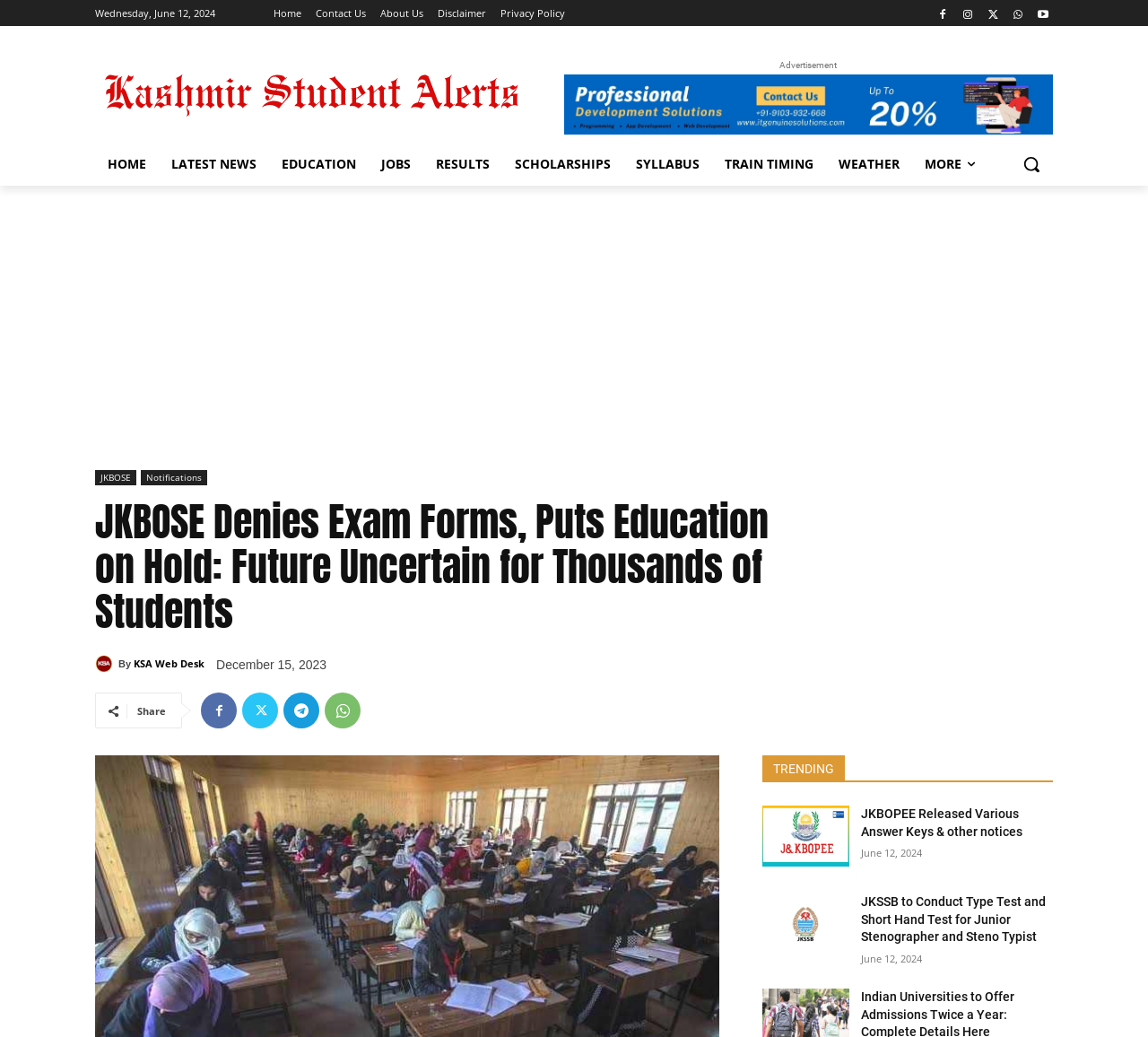Locate the bounding box coordinates of the element that should be clicked to execute the following instruction: "Click on the 'Home' link".

[0.238, 0.0, 0.262, 0.025]